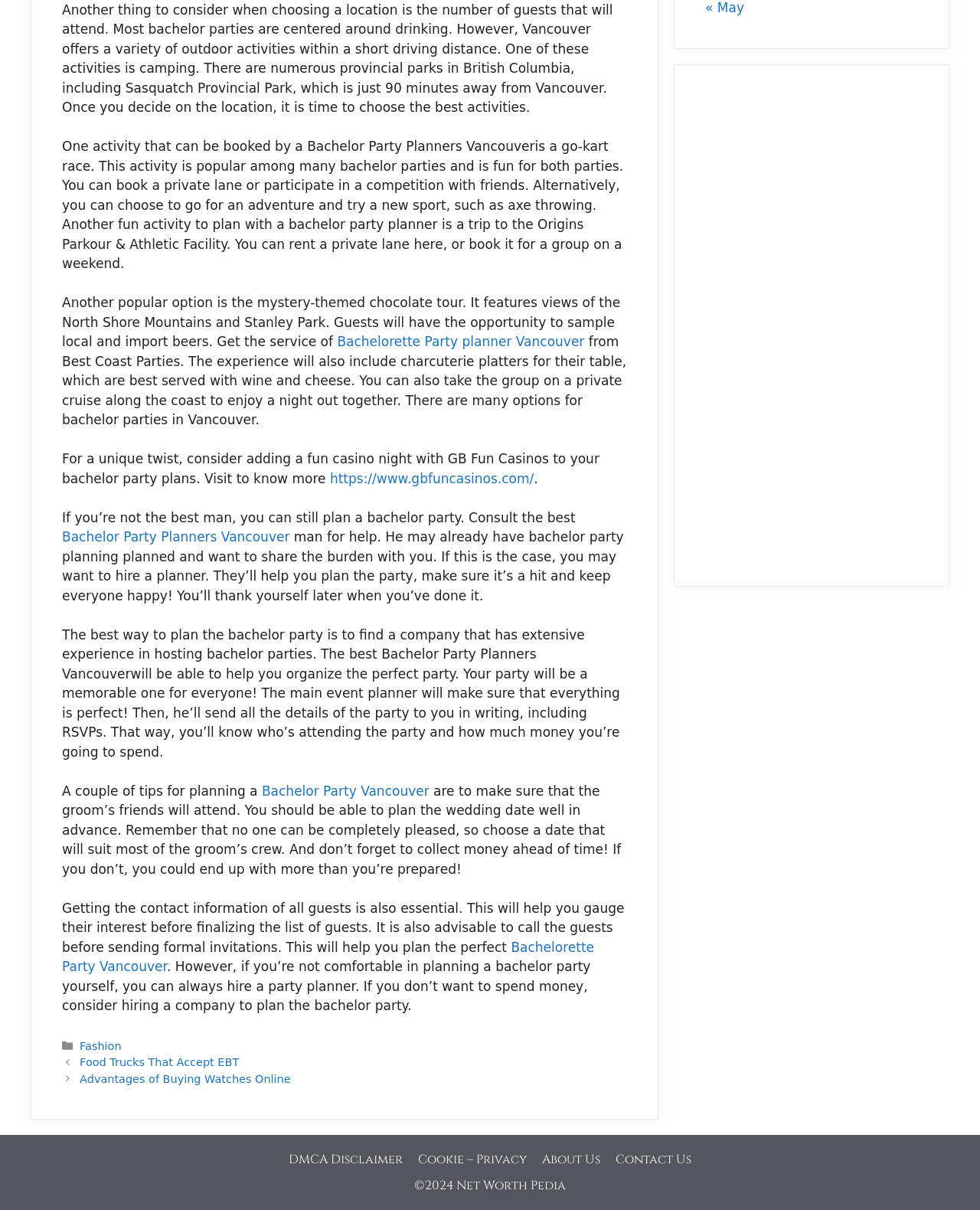Using the given element description, provide the bounding box coordinates (top-left x, top-left y, bottom-right x, bottom-right y) for the corresponding UI element in the screenshot: ADA Compliance

None